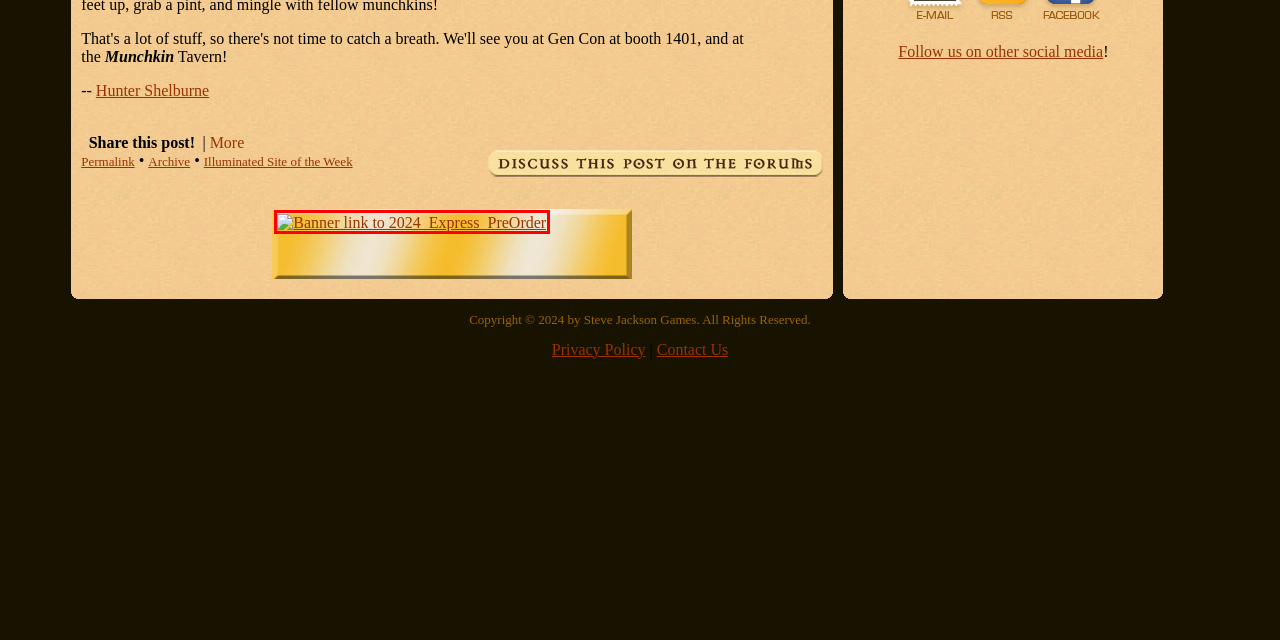You are given a screenshot of a webpage with a red rectangle bounding box around an element. Choose the best webpage description that matches the page after clicking the element in the bounding box. Here are the candidates:
A. Steve Jackson Games
B. Express | Warehouse 23
C. Steve Jackson Games: Privacy Policy
D. Ogre: Objective 218
E. Search the Steve Jackson Games Web
F. Steve Jackson Games Forums - Powered by vBulletin
G. Steve Jackson Games: General Info
H. Daily Illuminator: Get A Tentacle For Free When You Play With Us At Gen Con

B